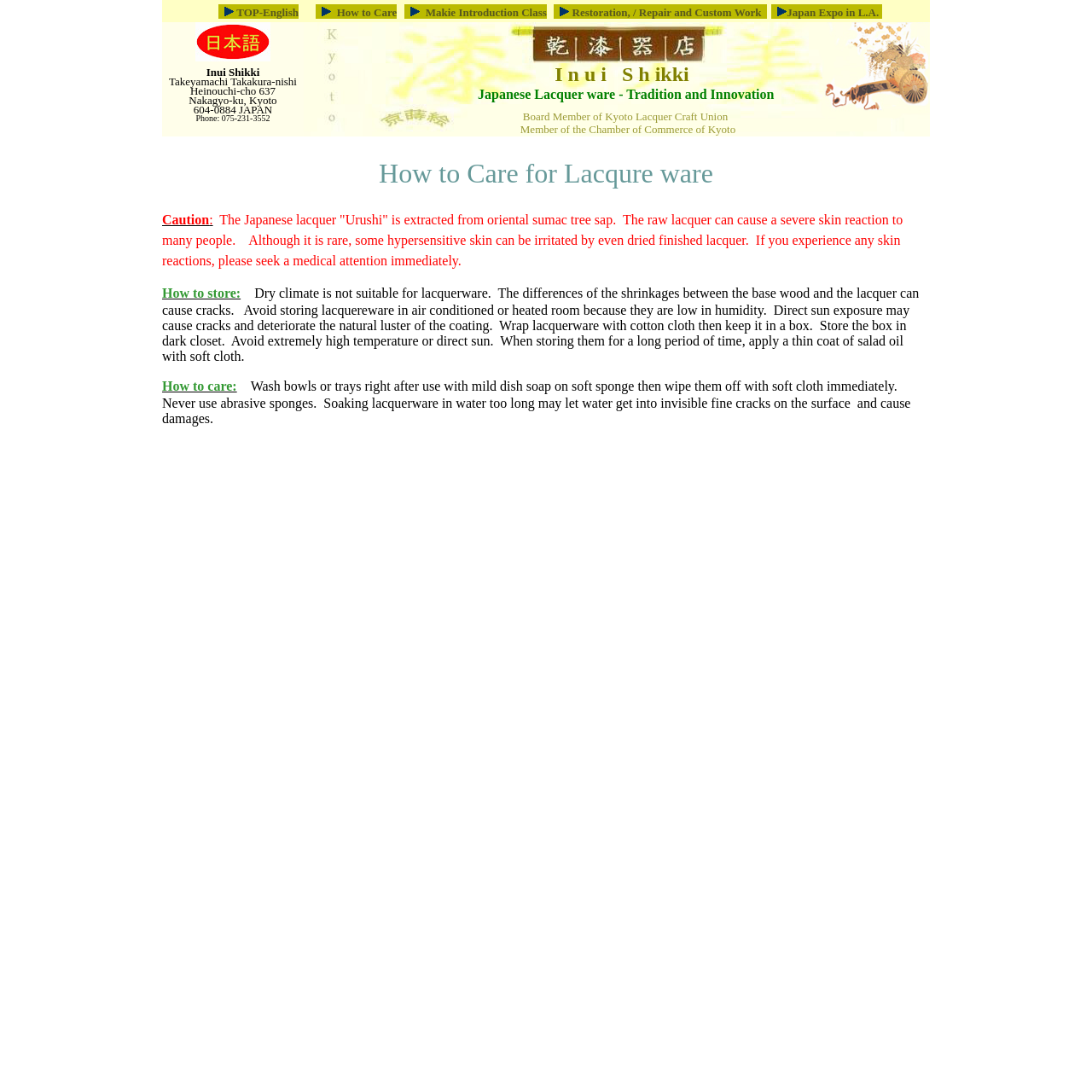Provide a thorough description of the webpage you see.

The webpage is titled "TOP-English" and appears to be a website for a Japanese lacquerware company. At the top, there is a table with four cells, each containing a link and an image. The links are labeled "TOP-English", "How to Care", "Makie Introduction Class", and "Restoration, / Repair and Custom Work", respectively. The images are small and likely serve as icons or decorations.

Below the top table, there is a second table with two cells. The first cell contains a block of text with the company's address and phone number in Kyoto, Japan, along with a small image and a link. The second cell contains a lengthy paragraph of text describing the company's background and expertise in Japanese lacquerware, including its membership in the Kyoto Lacquer Craft Union and the Chamber of Commerce of Kyoto.

Further down the page, there is a third table with a single cell containing a long paragraph of text providing guidance on how to care for lacquerware, including warnings about skin reactions, storage tips, and cleaning instructions.